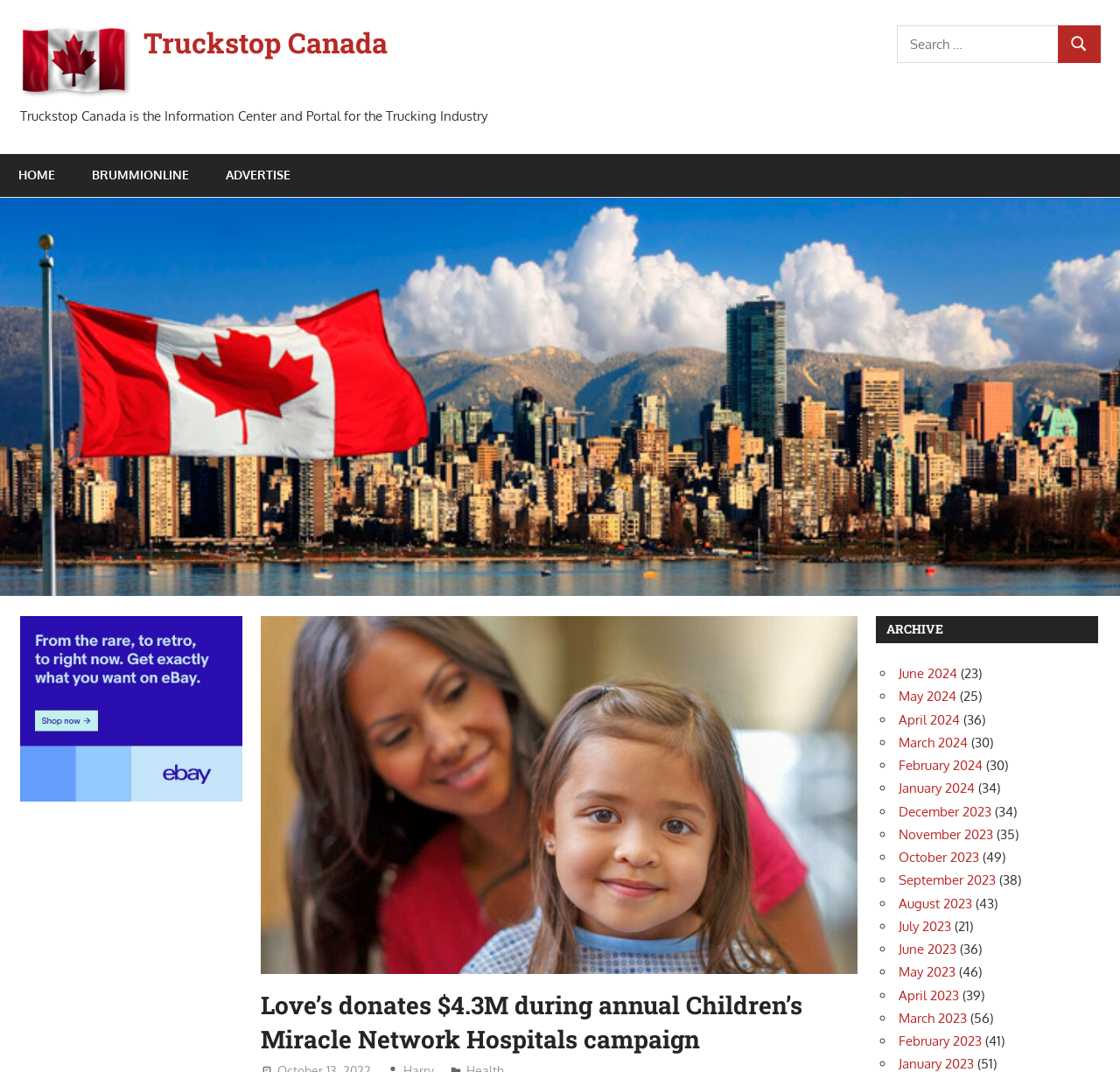Predict the bounding box coordinates for the UI element described as: "Advertise". The coordinates should be four float numbers between 0 and 1, presented as [left, top, right, bottom].

[0.185, 0.143, 0.276, 0.184]